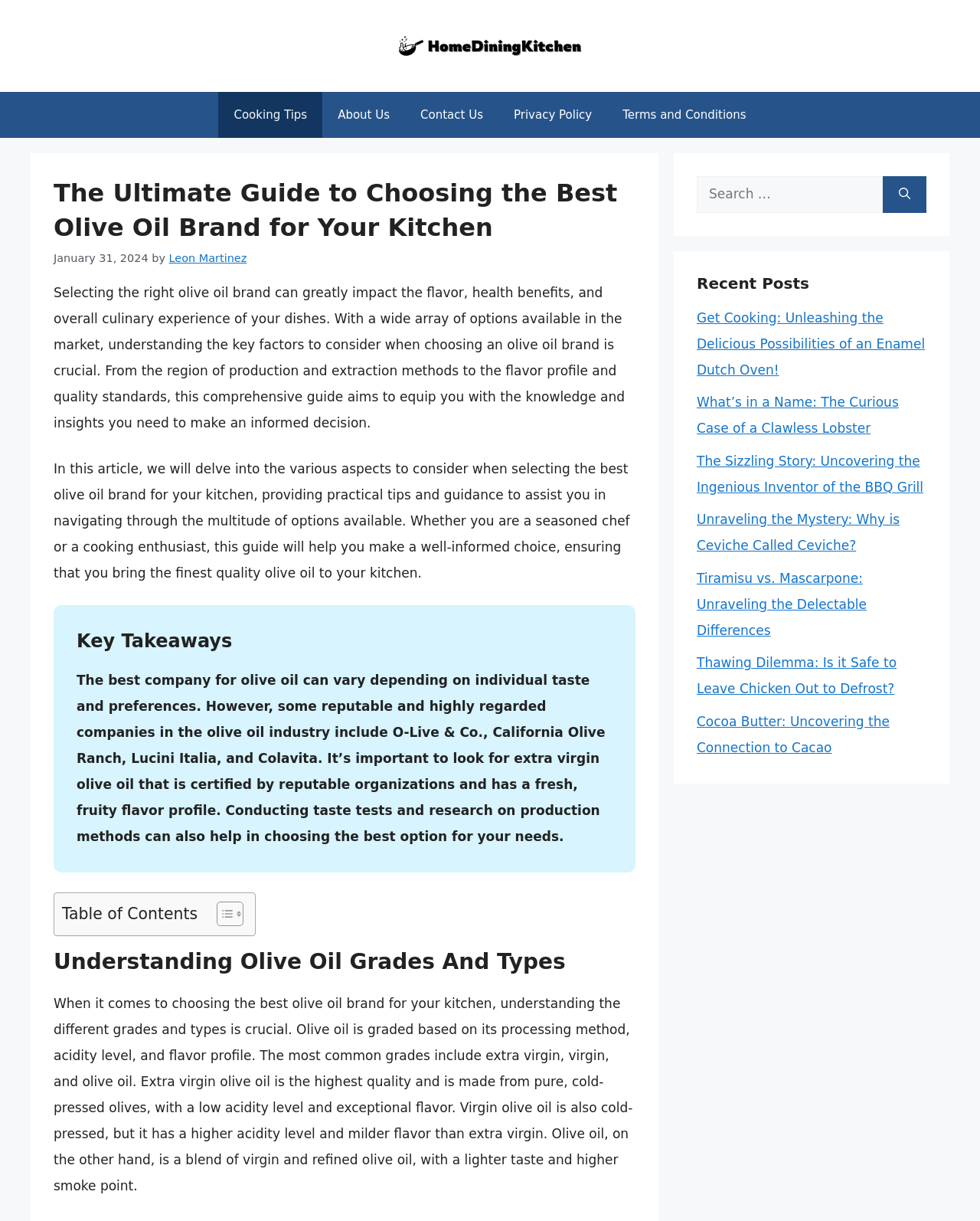Locate the bounding box coordinates of the area you need to click to fulfill this instruction: 'Search for something'. The coordinates must be in the form of four float numbers ranging from 0 to 1: [left, top, right, bottom].

[0.711, 0.144, 0.901, 0.174]